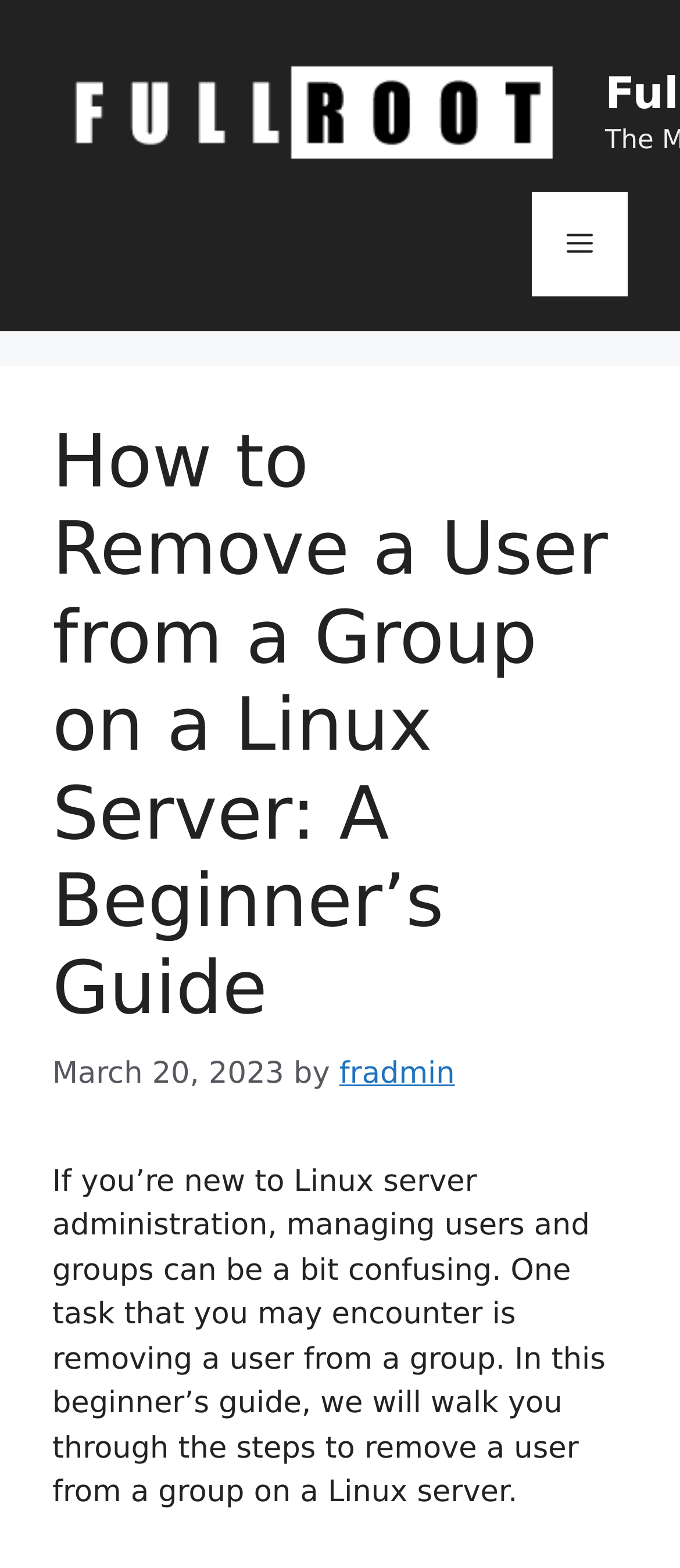Explain the contents of the webpage comprehensively.

The webpage is a tutorial guide on how to remove a user from a group on a Linux server, targeted at beginners. At the top of the page, there is a banner with the site's name "FullRoot" accompanied by an image, taking up the majority of the top section. Below the banner, there is a navigation menu on the right side, which can be toggled by a button labeled "Menu".

The main content of the page is divided into sections, starting with a heading that reads "How to Remove a User from a Group on a Linux Server: A Beginner's Guide". Below the heading, there is a timestamp indicating the publication date, "March 20, 2023", followed by the author's name, "fradmin". 

The main article begins with a paragraph of text that explains the context and purpose of the guide, stating that managing users and groups can be confusing for new Linux server administrators, and that the guide will walk the reader through the steps to remove a user from a group on a Linux server.